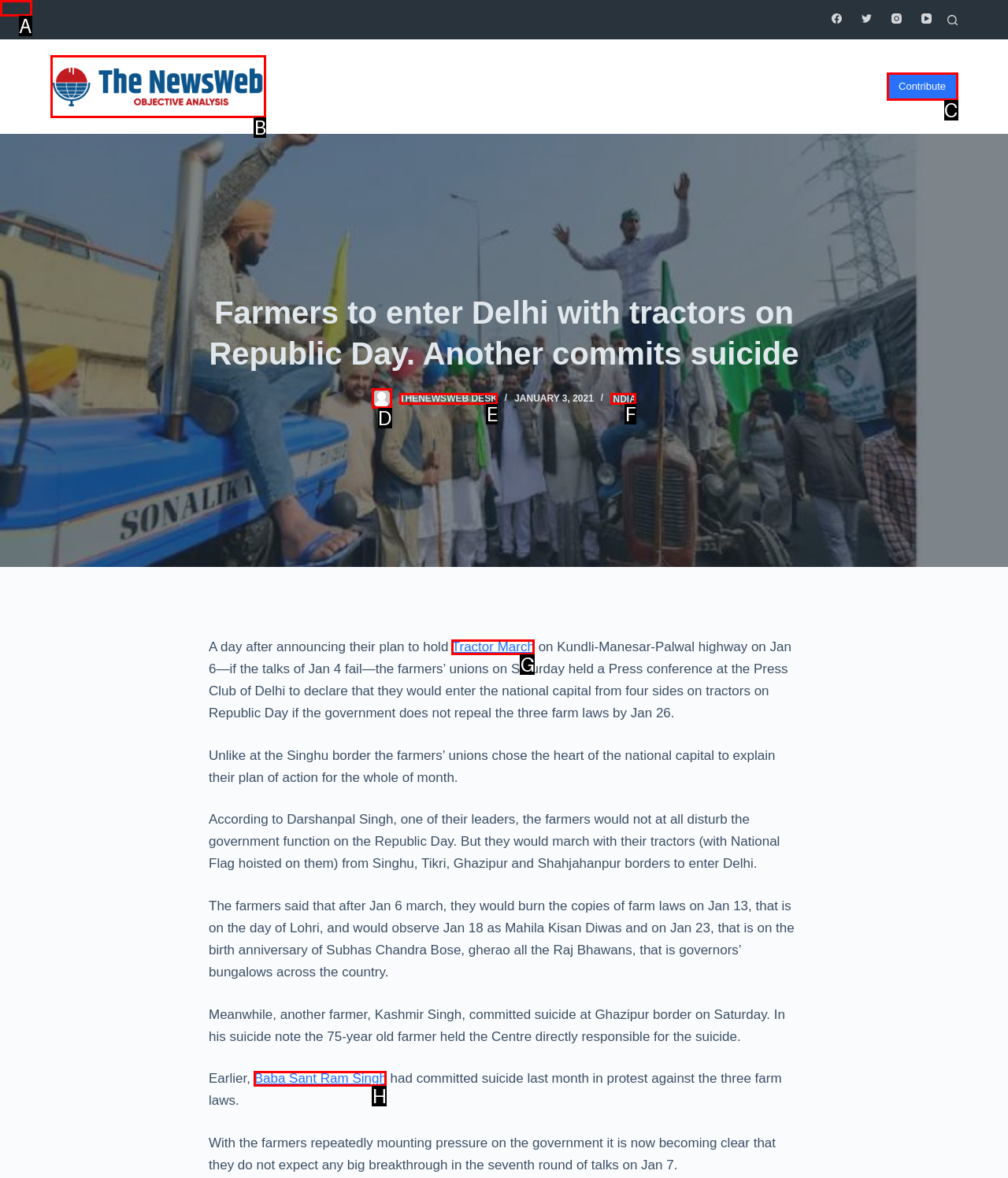Decide which UI element to click to accomplish the task: Contribute to the website
Respond with the corresponding option letter.

C